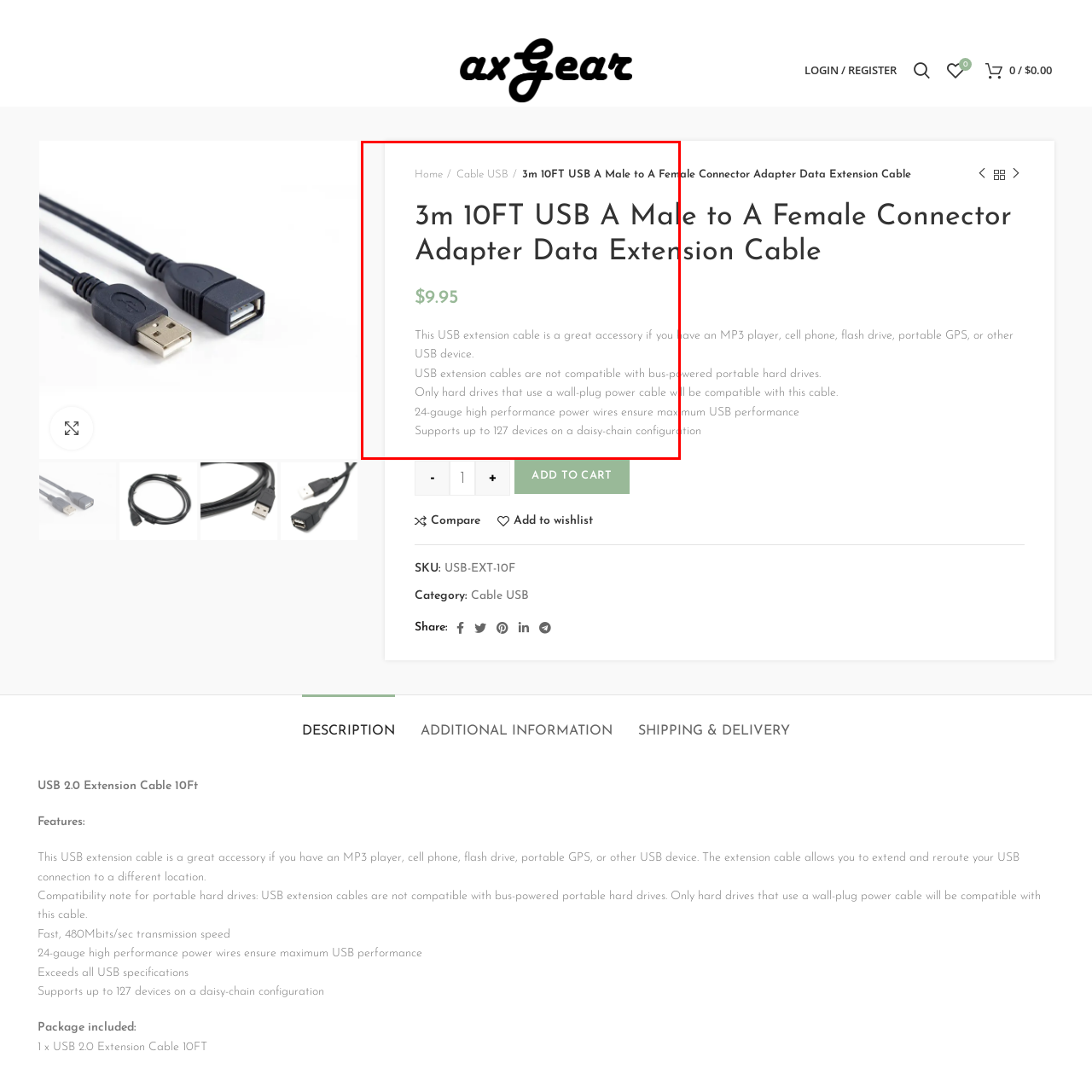Focus on the content within the red bounding box and answer this question using a single word or phrase: What type of devices is the cable not compatible with?

Bus-powered portable hard drives